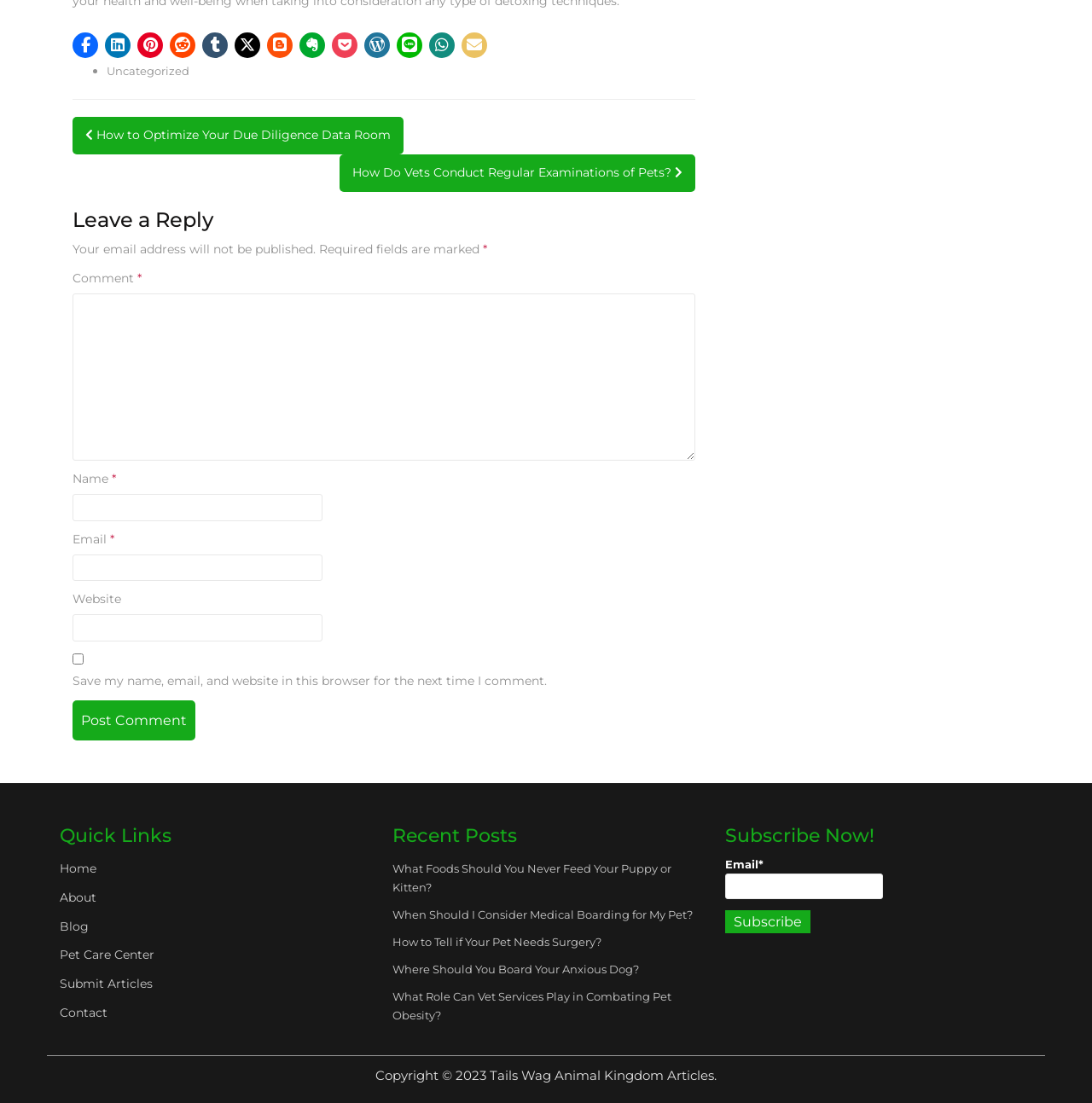Please identify the bounding box coordinates of the clickable area that will fulfill the following instruction: "Post a comment". The coordinates should be in the format of four float numbers between 0 and 1, i.e., [left, top, right, bottom].

[0.066, 0.635, 0.179, 0.671]